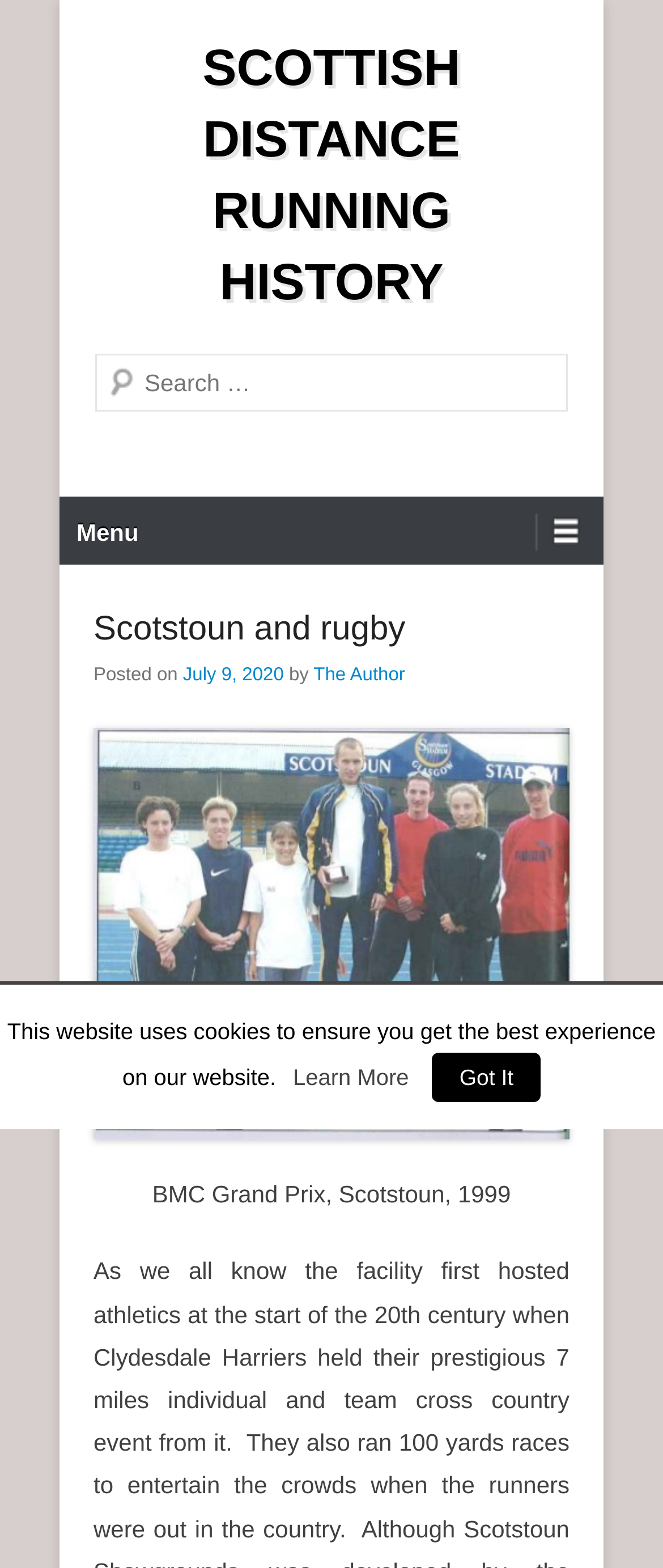Provide a brief response to the question below using one word or phrase:
What is the primary menu item?

Menu